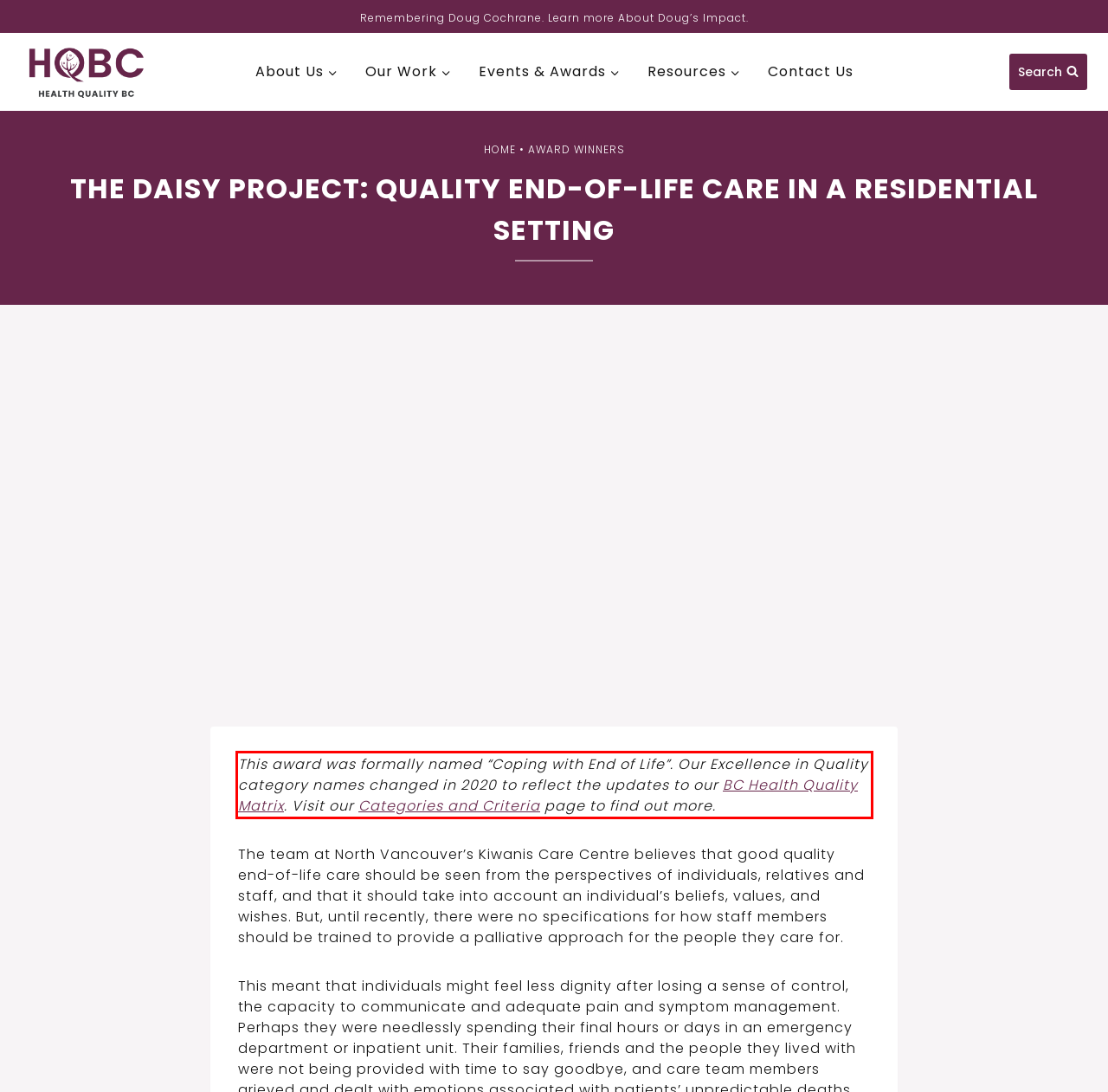Please recognize and transcribe the text located inside the red bounding box in the webpage image.

This award was formally named “Coping with End of Life”. Our Excellence in Quality category names changed in 2020 to reflect the updates to our BC Health Quality Matrix. Visit our Categories and Criteria page to find out more.